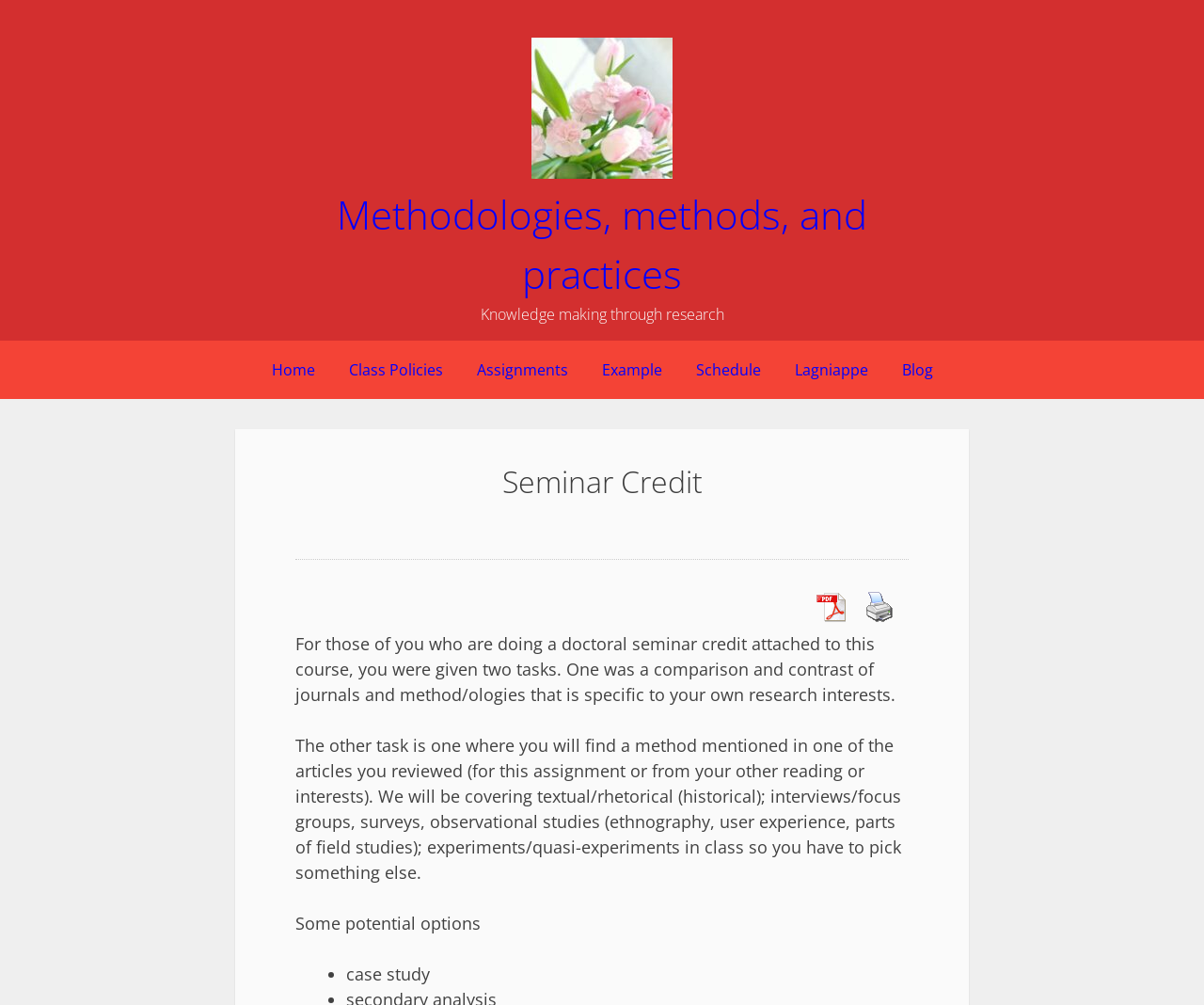Can you specify the bounding box coordinates of the area that needs to be clicked to fulfill the following instruction: "Click the 'Methodologies, methods, and practices' link"?

[0.28, 0.186, 0.72, 0.299]